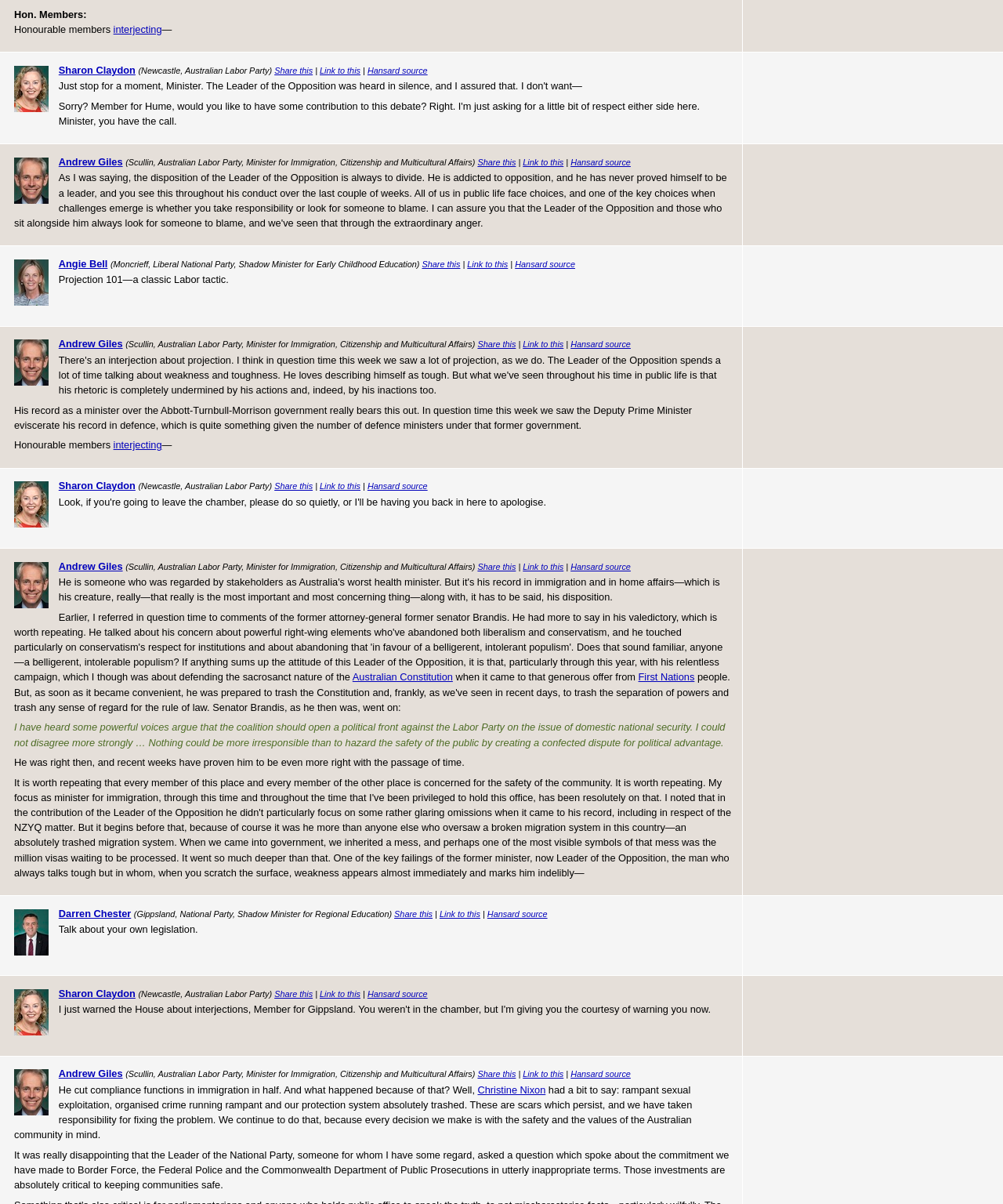Given the description: "Andrew Giles", determine the bounding box coordinates of the UI element. The coordinates should be formatted as four float numbers between 0 and 1, [left, top, right, bottom].

[0.058, 0.887, 0.122, 0.897]